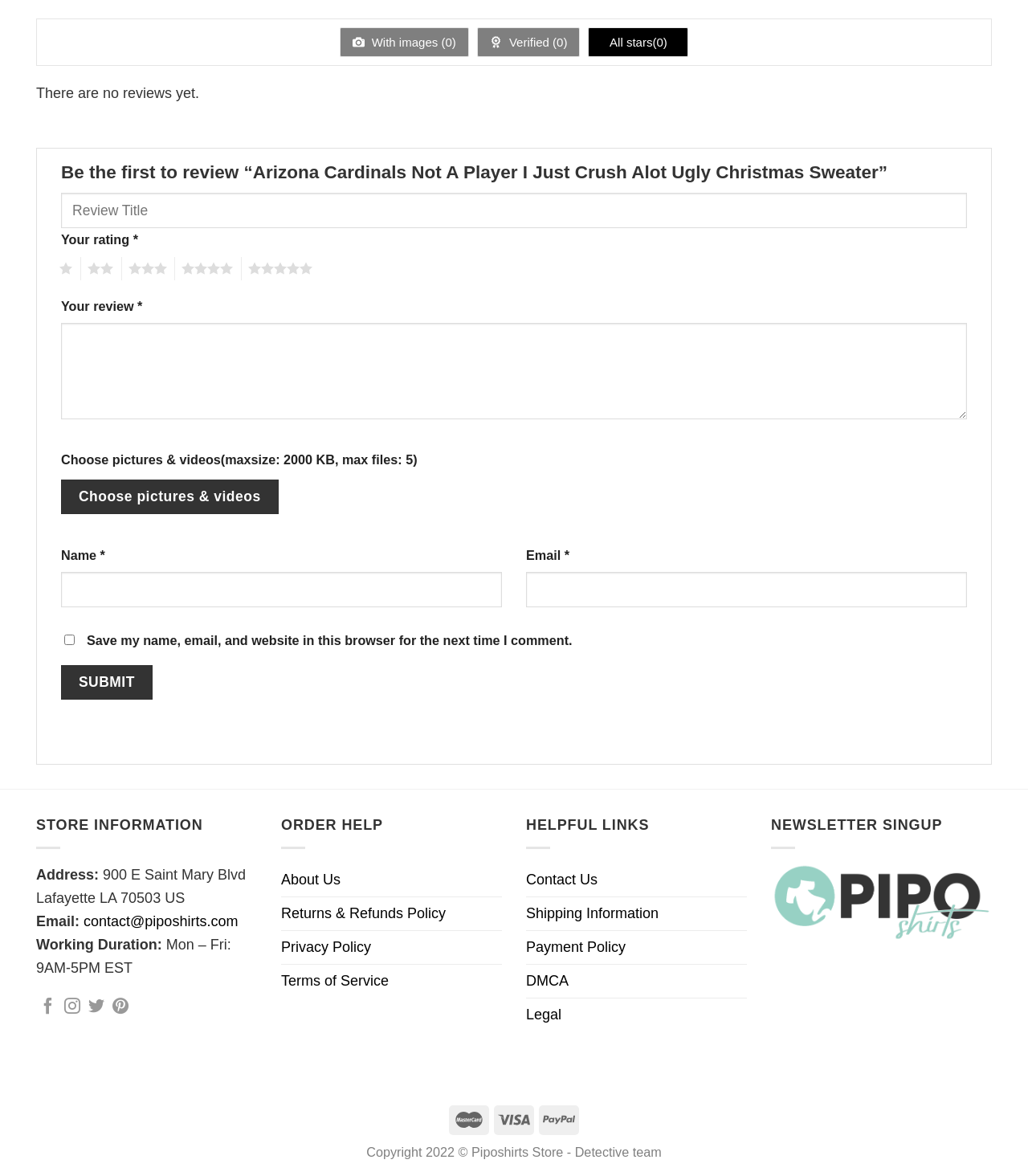Give a one-word or short phrase answer to this question: 
What is the working duration of the store?

Mon – Fri: 9AM-5PM EST